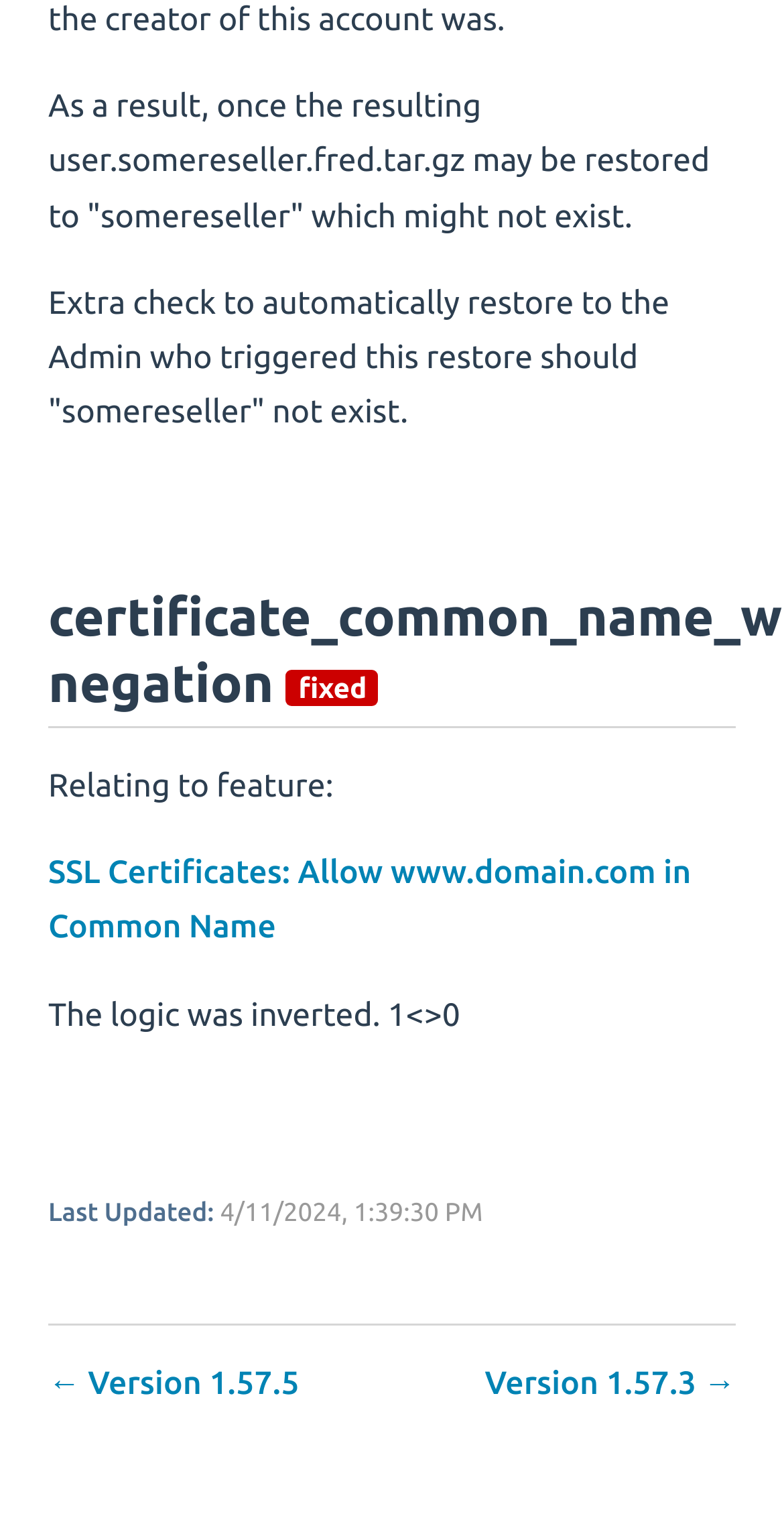Given the following UI element description: "Version 1.57.3", find the bounding box coordinates in the webpage screenshot.

[0.618, 0.899, 0.938, 0.923]